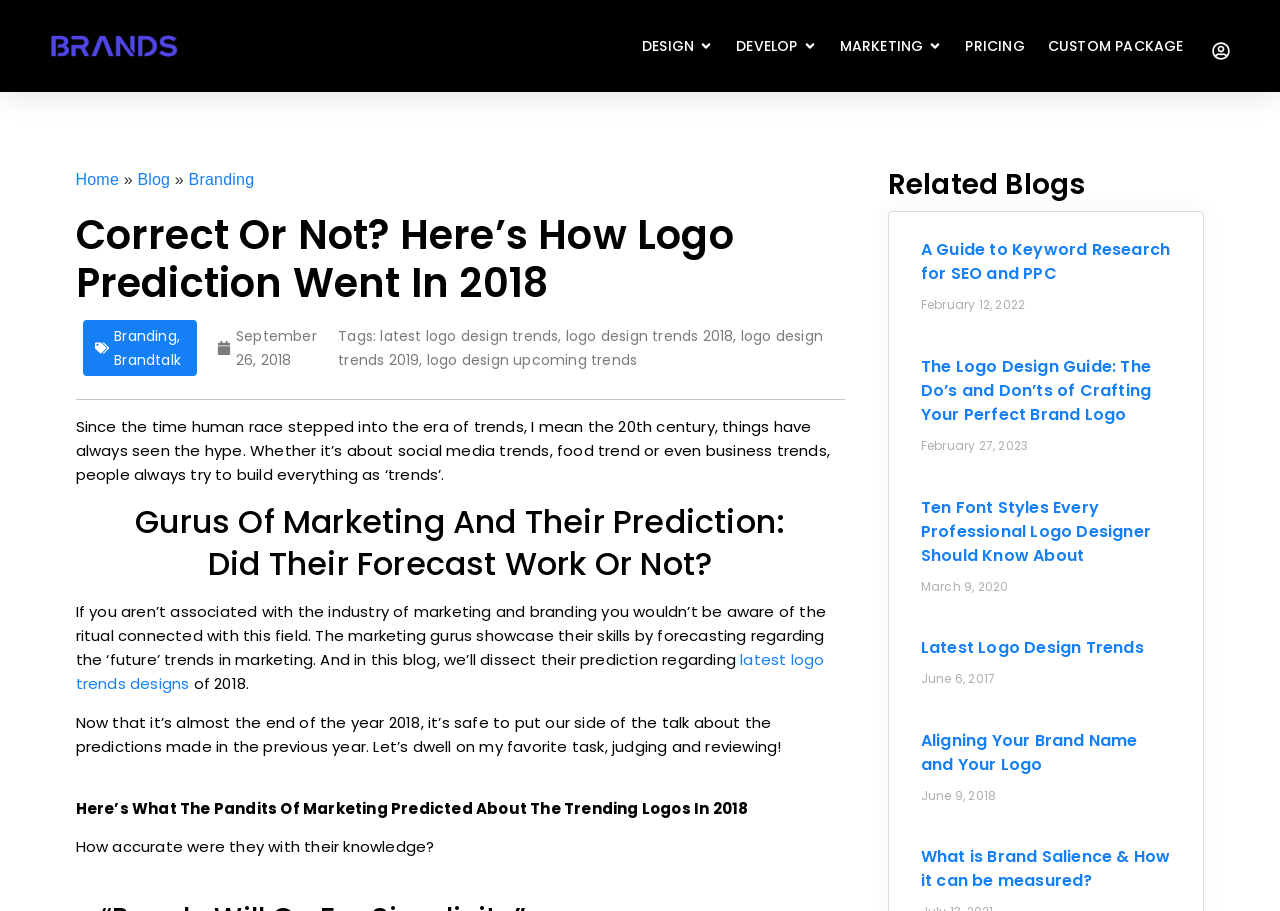Locate the bounding box coordinates of the element I should click to achieve the following instruction: "Read the blog post about Brandtalk".

[0.089, 0.384, 0.141, 0.406]